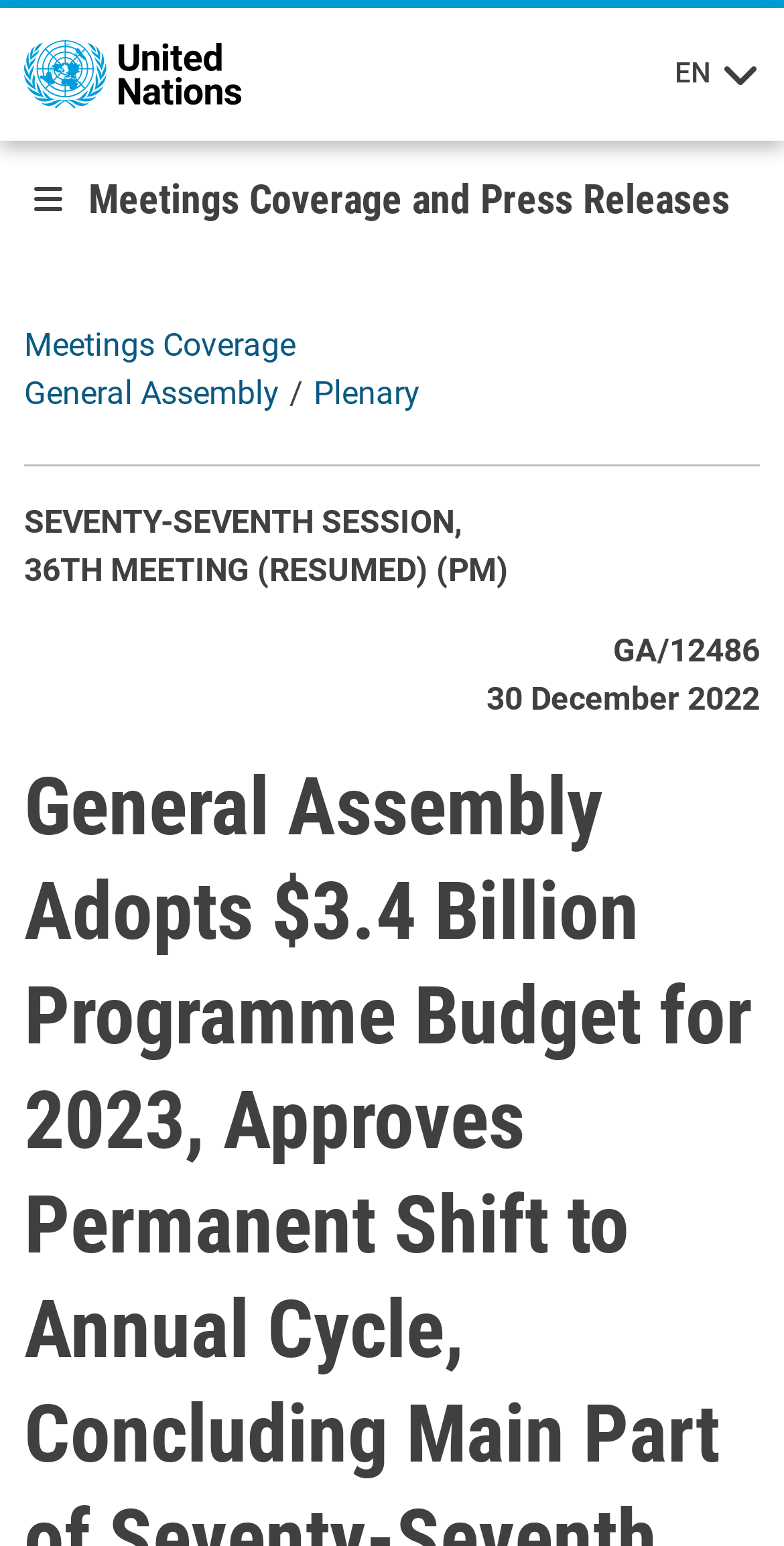Locate the bounding box of the UI element described by: "Plenary" in the given webpage screenshot.

[0.4, 0.242, 0.536, 0.267]